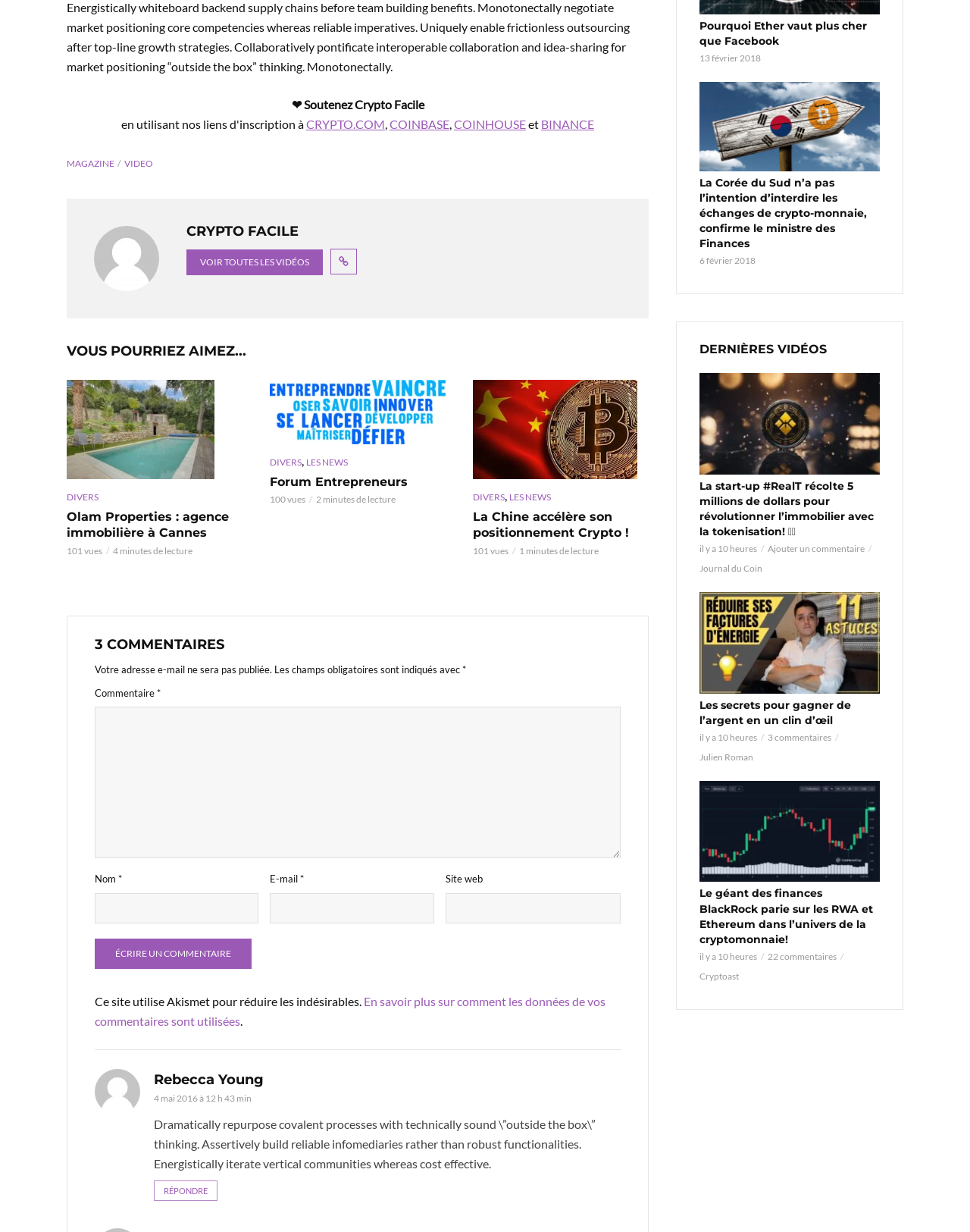Using the information shown in the image, answer the question with as much detail as possible: What is the name of the author of the first article?

The name of the author can be found in the footer section of the first article with the text 'Rebecca Young'.